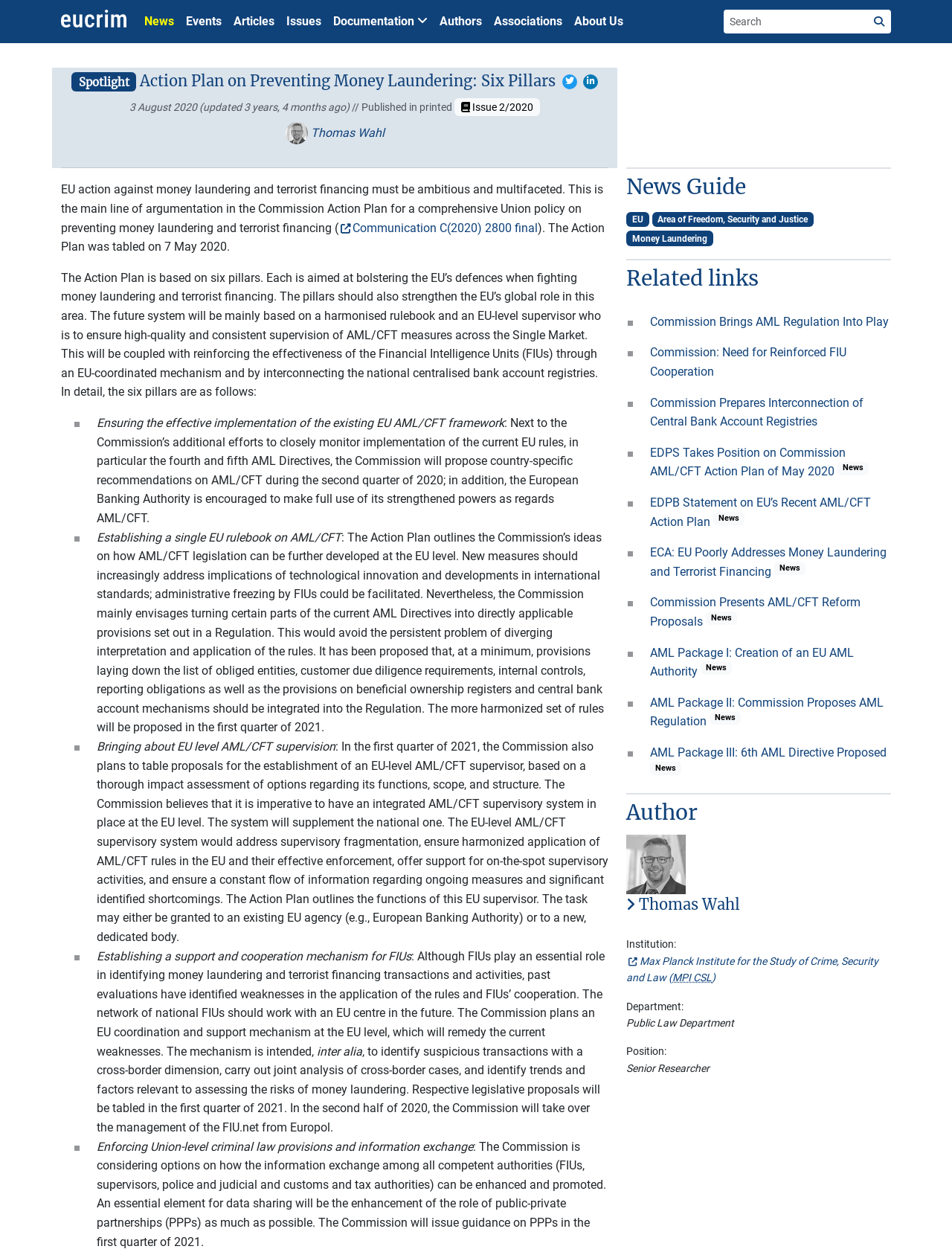Identify the bounding box coordinates of the clickable region necessary to fulfill the following instruction: "Go to the 'POLITICS' section". The bounding box coordinates should be four float numbers between 0 and 1, i.e., [left, top, right, bottom].

None